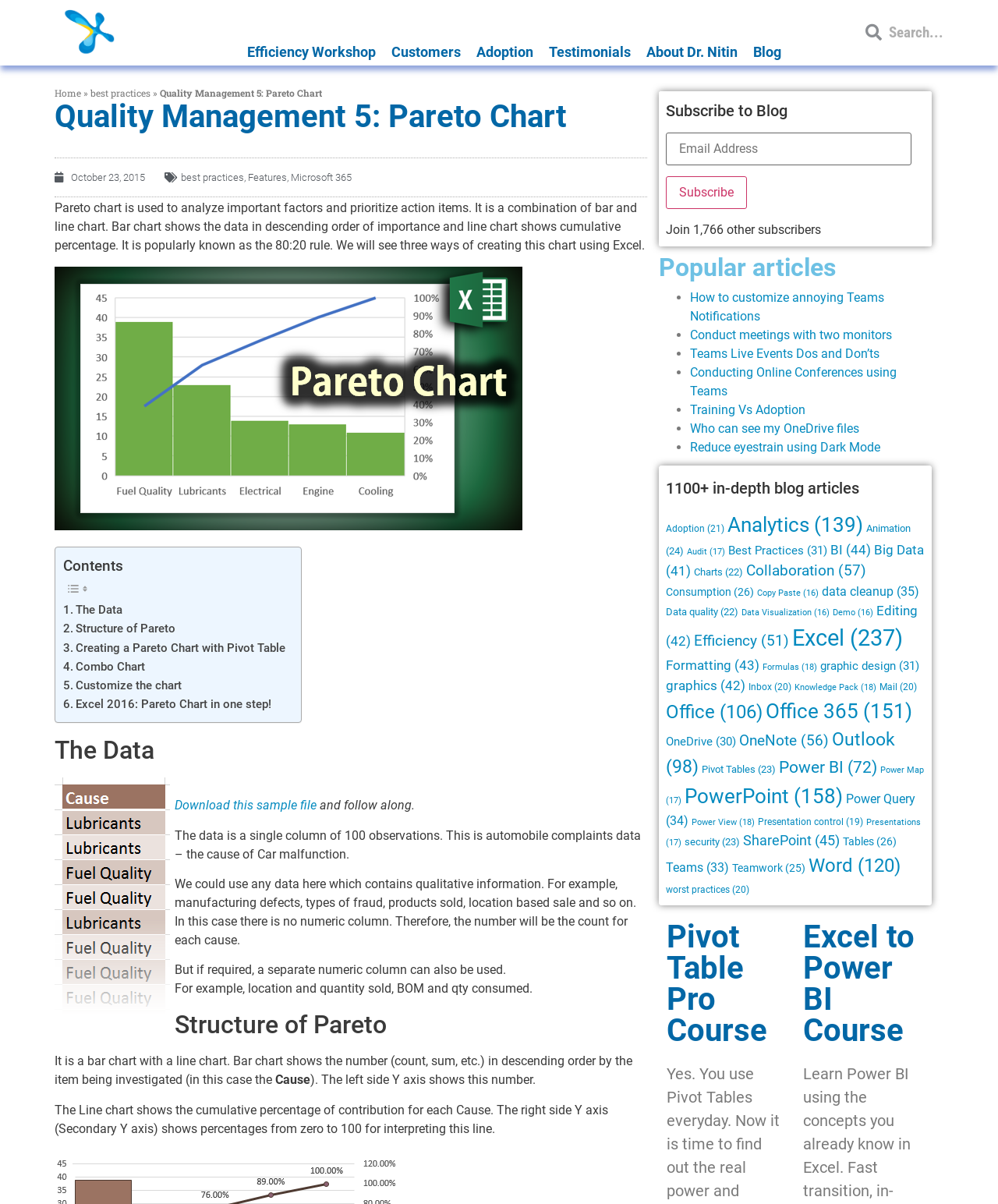Please find the top heading of the webpage and generate its text.

Quality Management 5: Pareto Chart